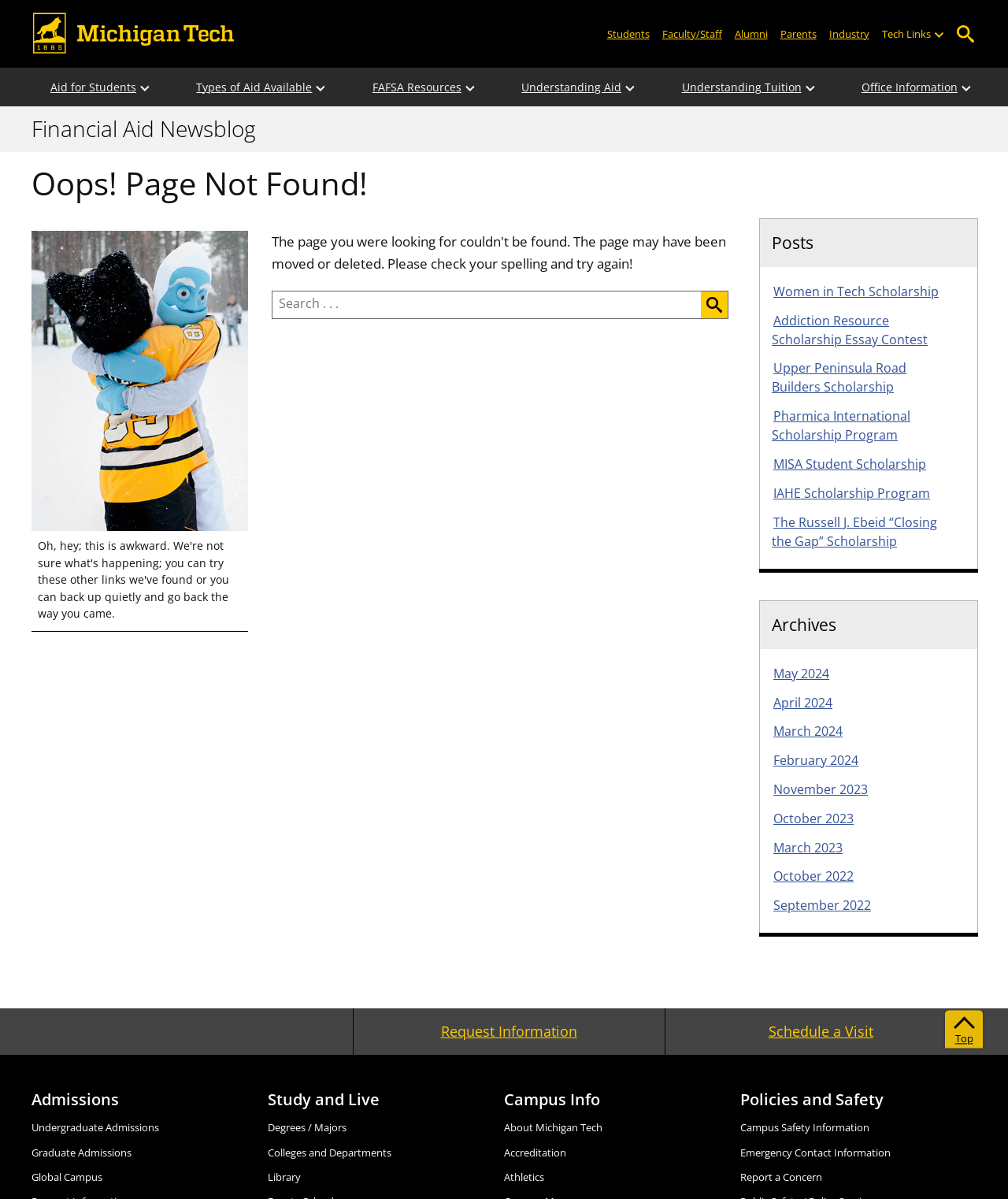Show the bounding box coordinates for the element that needs to be clicked to execute the following instruction: "Open sub-menu for Students". Provide the coordinates in the form of four float numbers between 0 and 1, i.e., [left, top, right, bottom].

[0.596, 0.013, 0.65, 0.043]